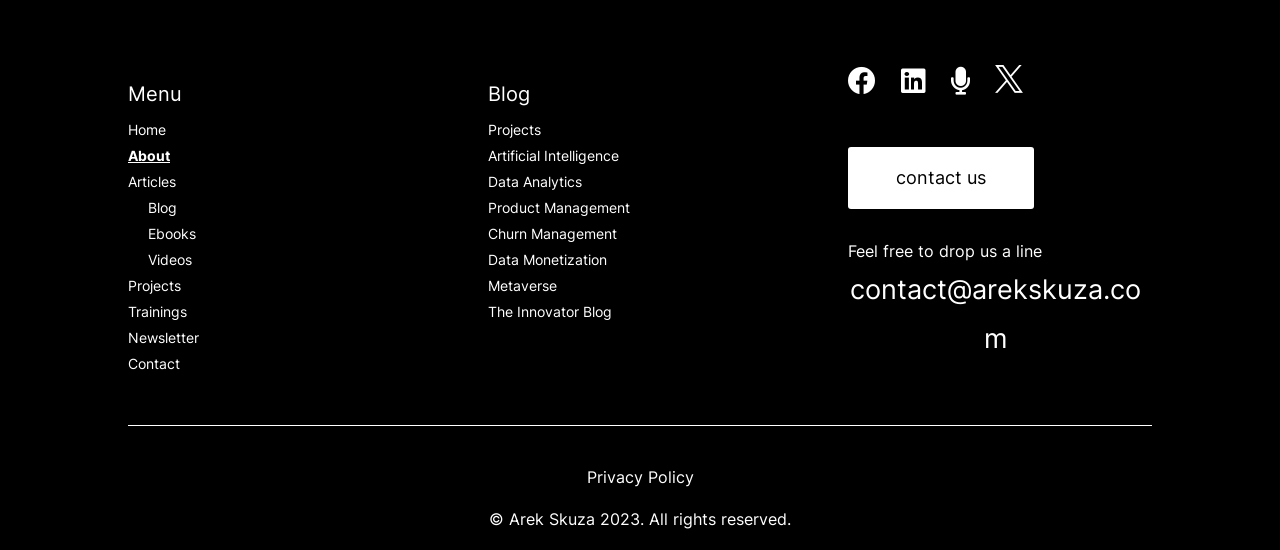Refer to the screenshot and give an in-depth answer to this question: What is the email address to contact?

The email address to contact is 'contact@arekskuza.com' because it is a static text element with a bounding box coordinate of [0.664, 0.497, 0.891, 0.645] and it is located near the 'contact us' link.